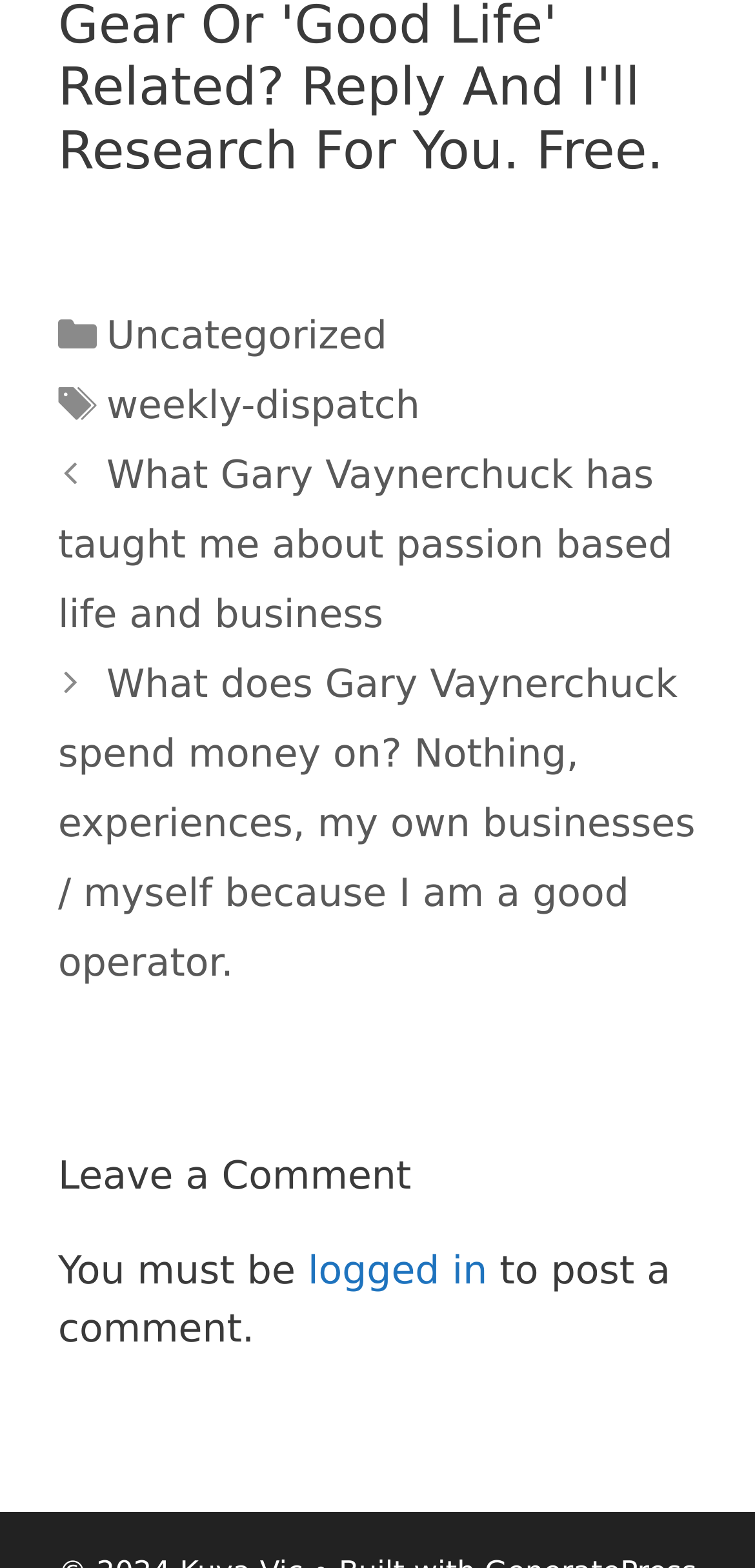How many tags are listed?
Could you give a comprehensive explanation in response to this question?

I counted the number of tags listed in the footer section, and there is only one tag, which is 'weekly-dispatch'.